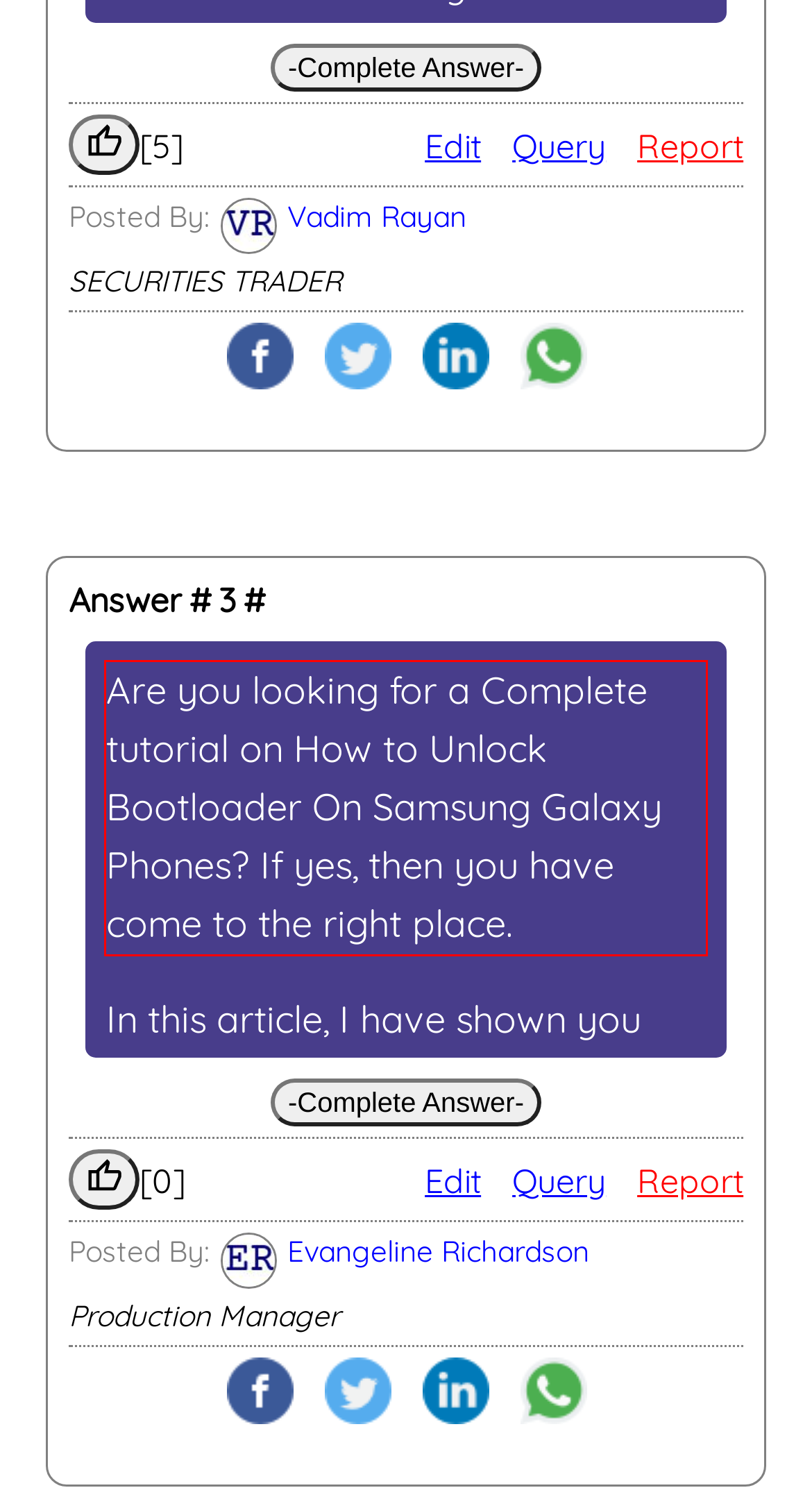Please perform OCR on the UI element surrounded by the red bounding box in the given webpage screenshot and extract its text content.

Are you looking for a Complete tutorial on How to Unlock Bootloader On Samsung Galaxy Phones? If yes, then you have come to the right place.